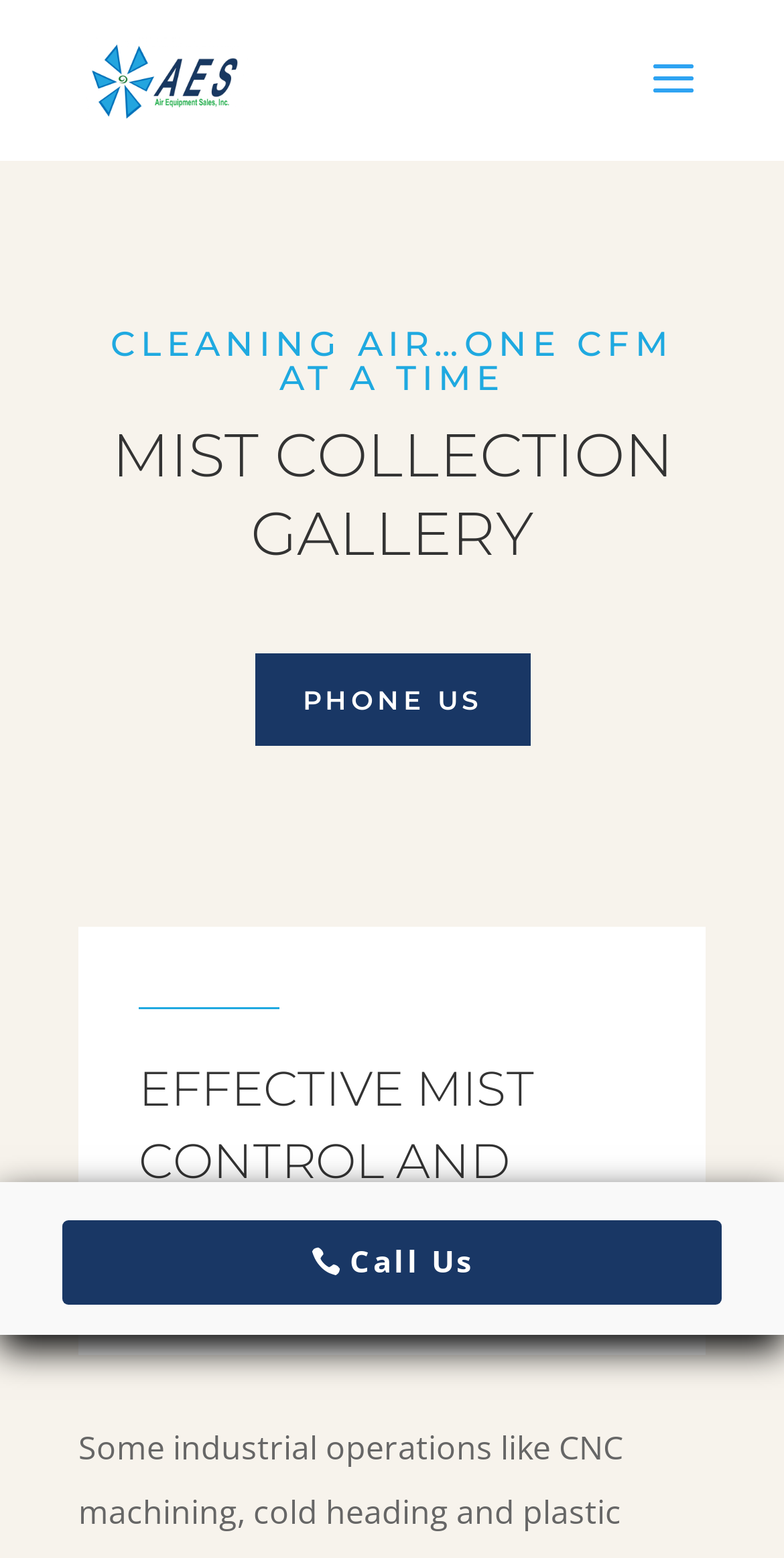Generate the text content of the main headline of the webpage.

MIST COLLECTION GALLERY